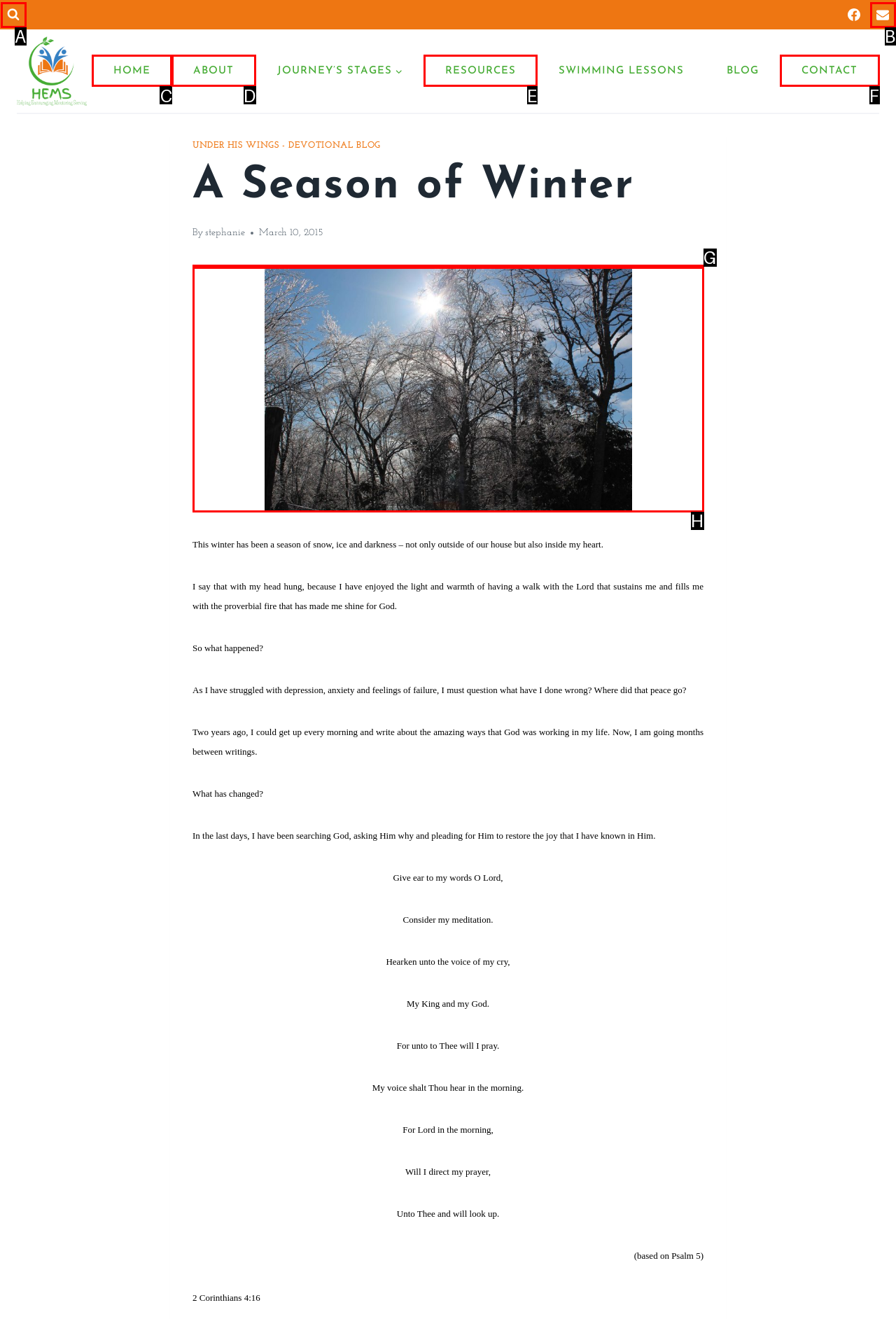Choose the HTML element that best fits the description: Resources. Answer with the option's letter directly.

E